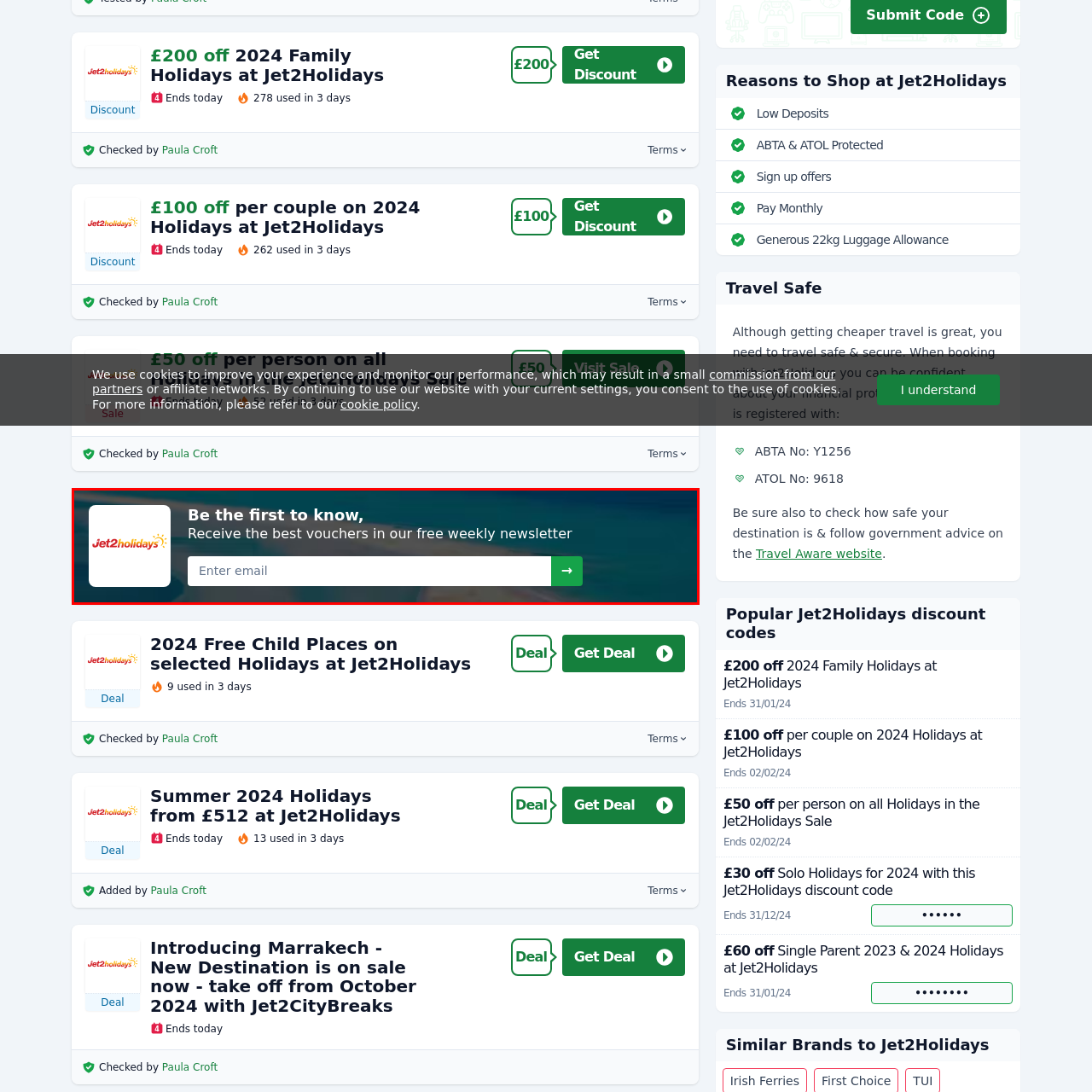Observe the image enclosed by the red rectangle, then respond to the question in one word or phrase:
What is the purpose of the email input box?

Easy subscription access